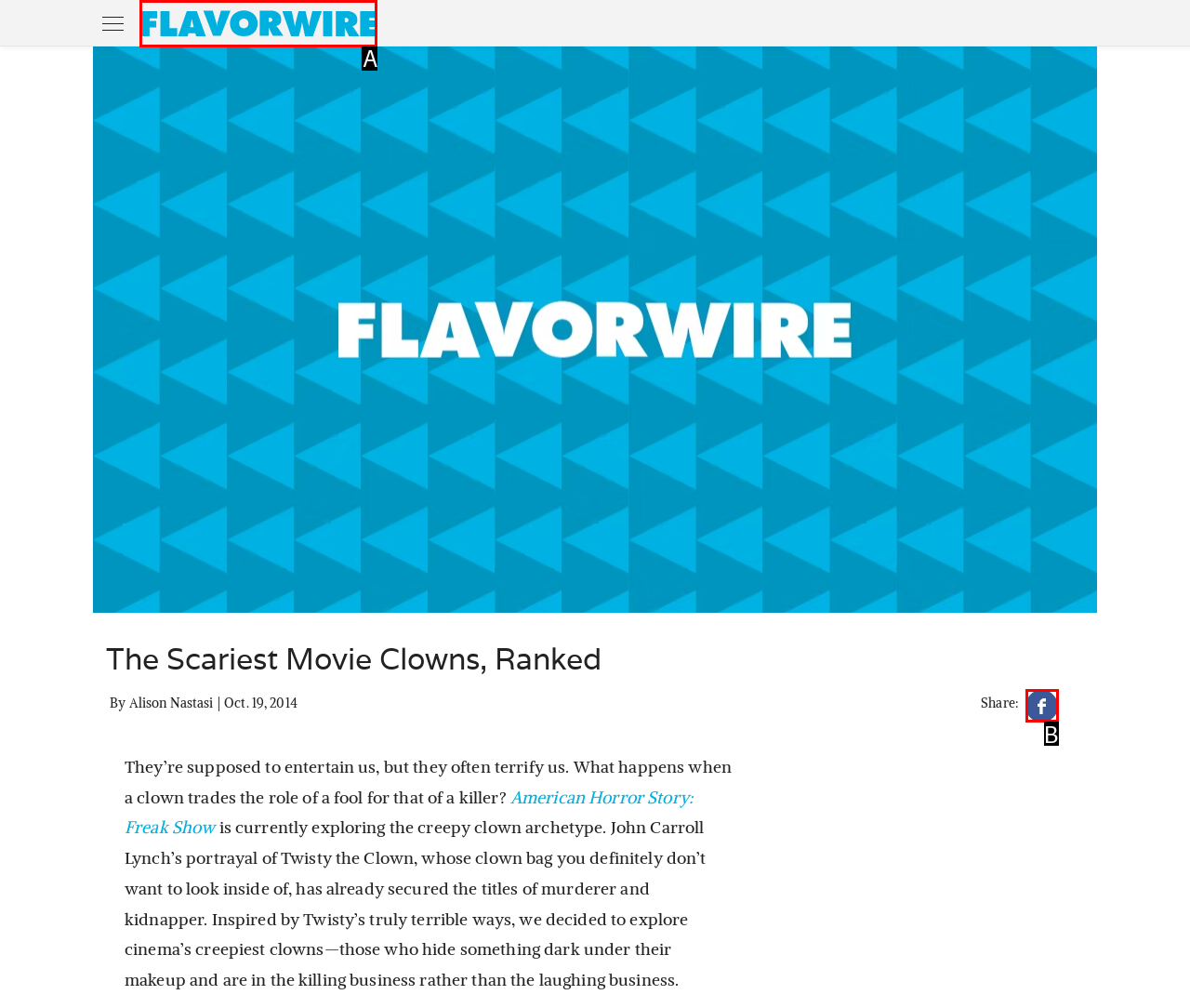Choose the HTML element that corresponds to the description: parent_node: Share: title="Share"
Provide the answer by selecting the letter from the given choices.

B